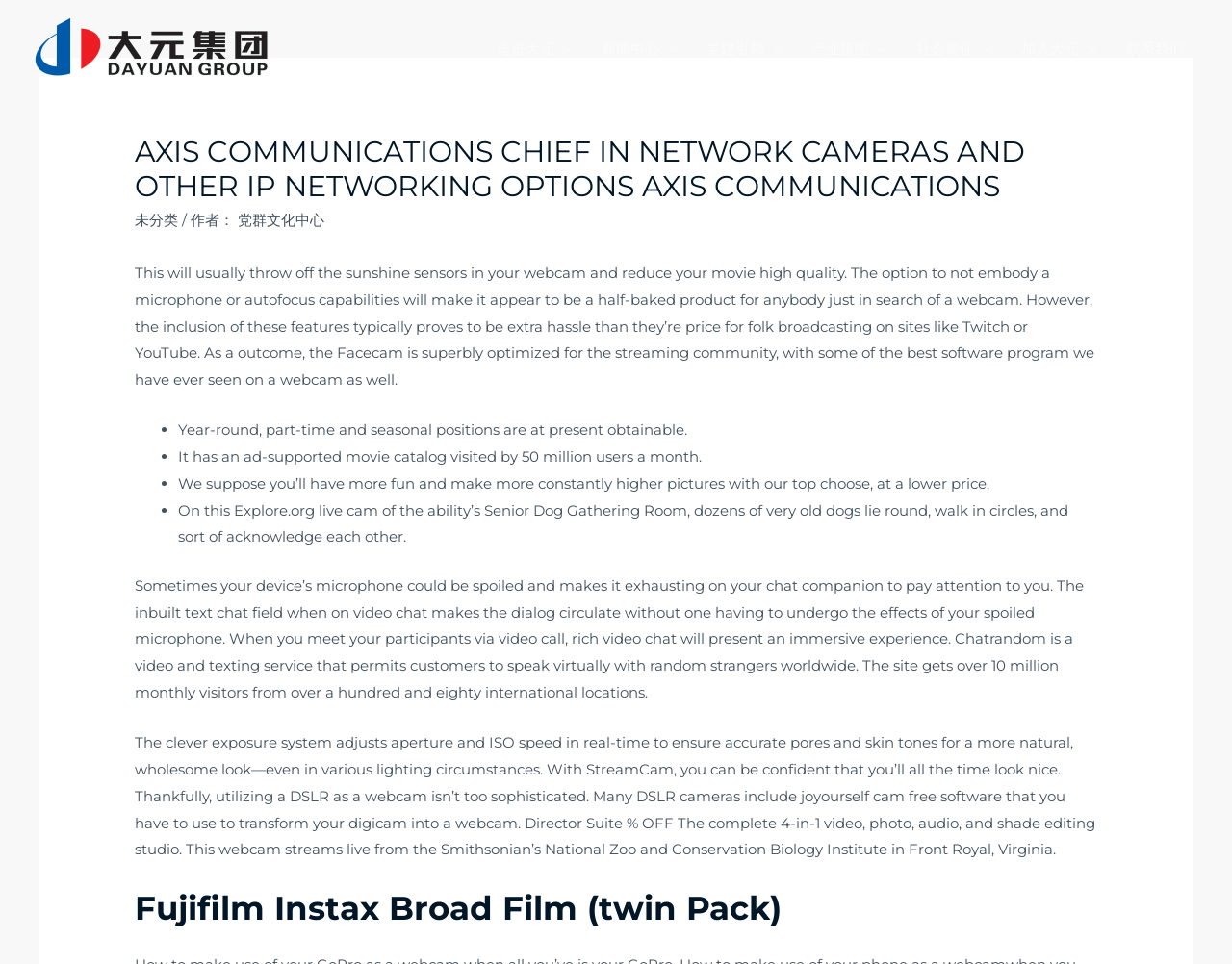Please answer the following question using a single word or phrase: 
What is the purpose of the 'Facecam'?

For streaming